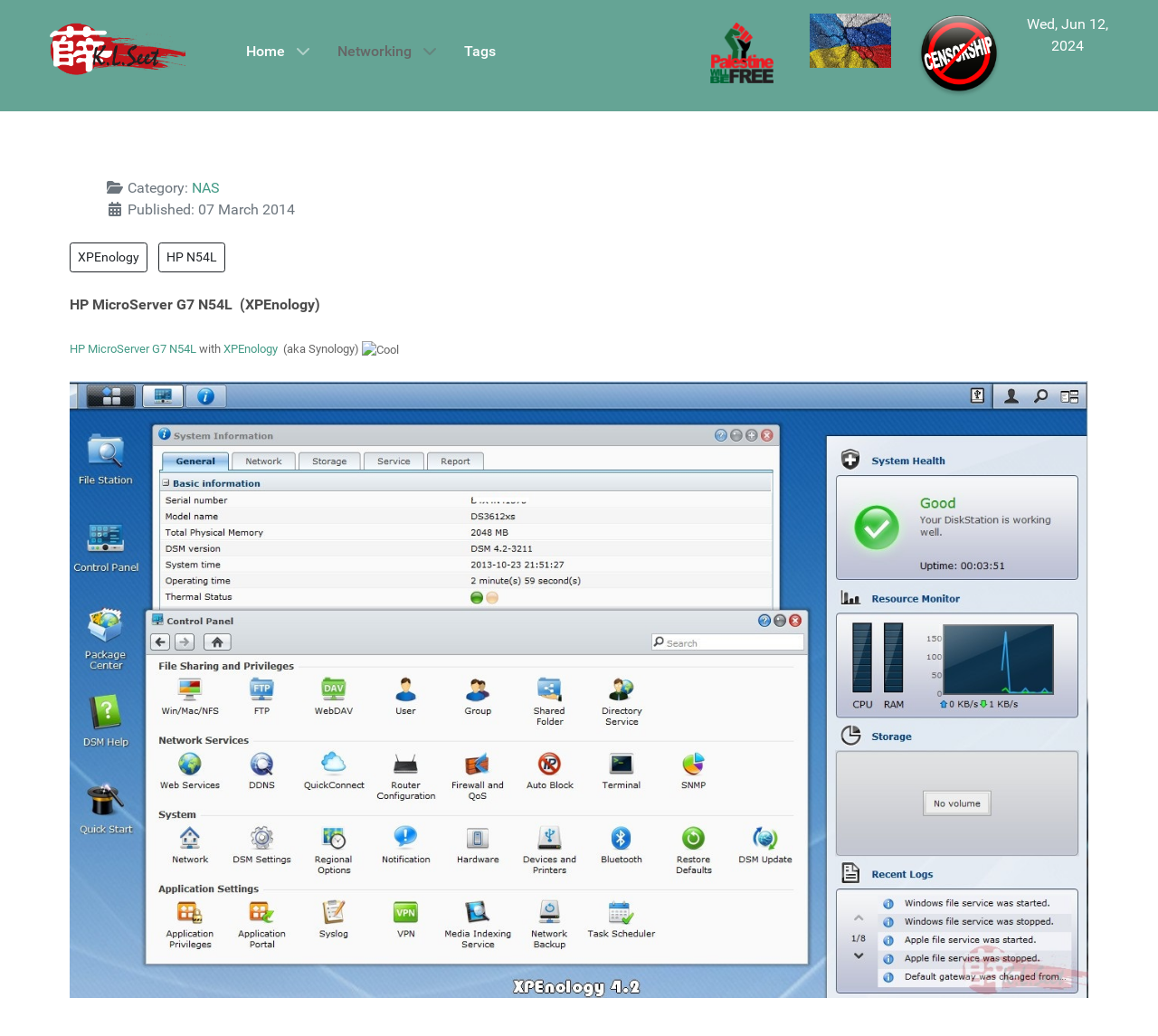Show the bounding box coordinates for the element that needs to be clicked to execute the following instruction: "View NAS category". Provide the coordinates in the form of four float numbers between 0 and 1, i.e., [left, top, right, bottom].

[0.166, 0.173, 0.19, 0.189]